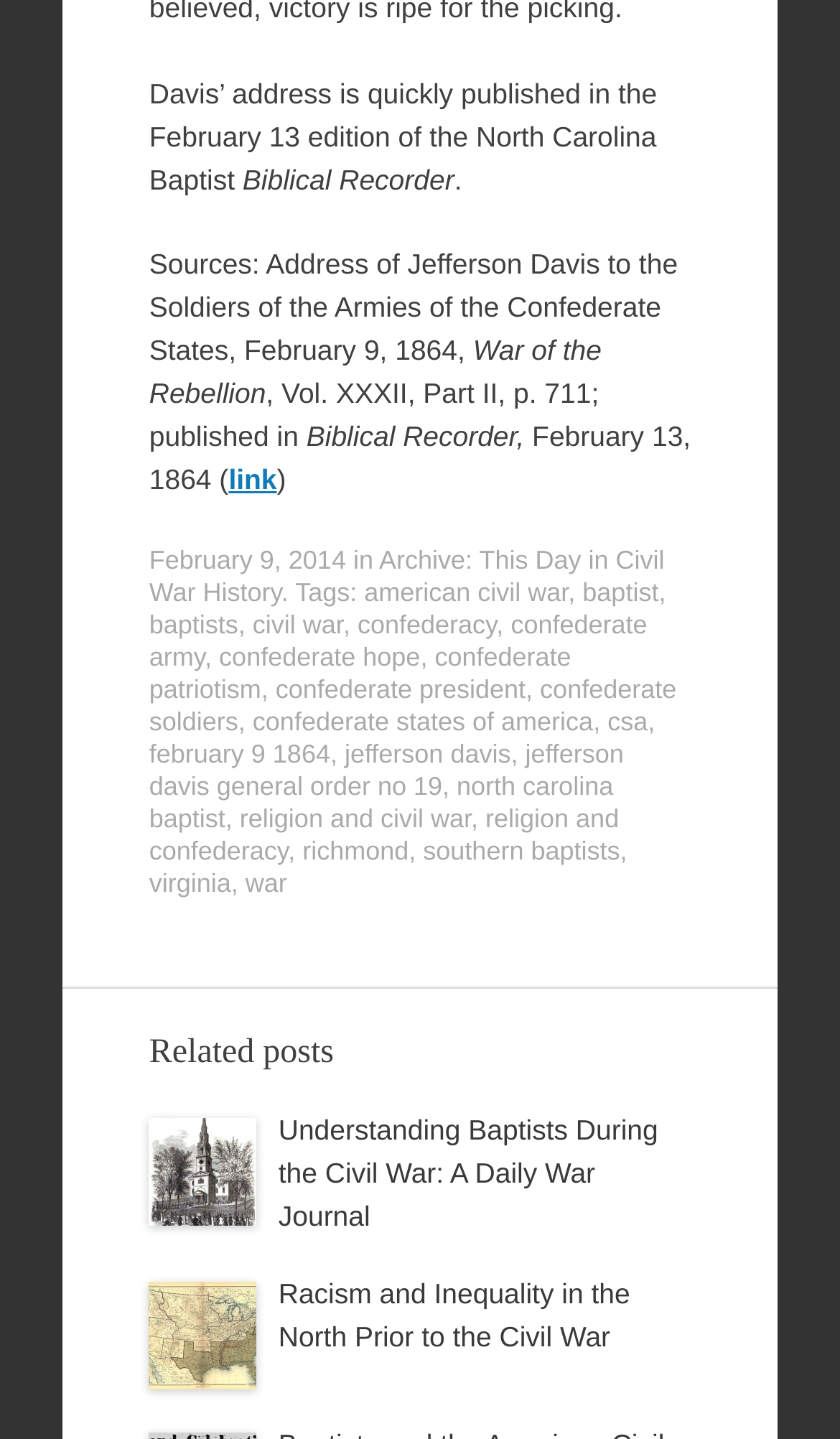Determine the bounding box coordinates of the section to be clicked to follow the instruction: "Read the article Understanding Baptists During the Civil War: A Daily War Journal". The coordinates should be given as four float numbers between 0 and 1, formatted as [left, top, right, bottom].

[0.331, 0.773, 0.784, 0.856]